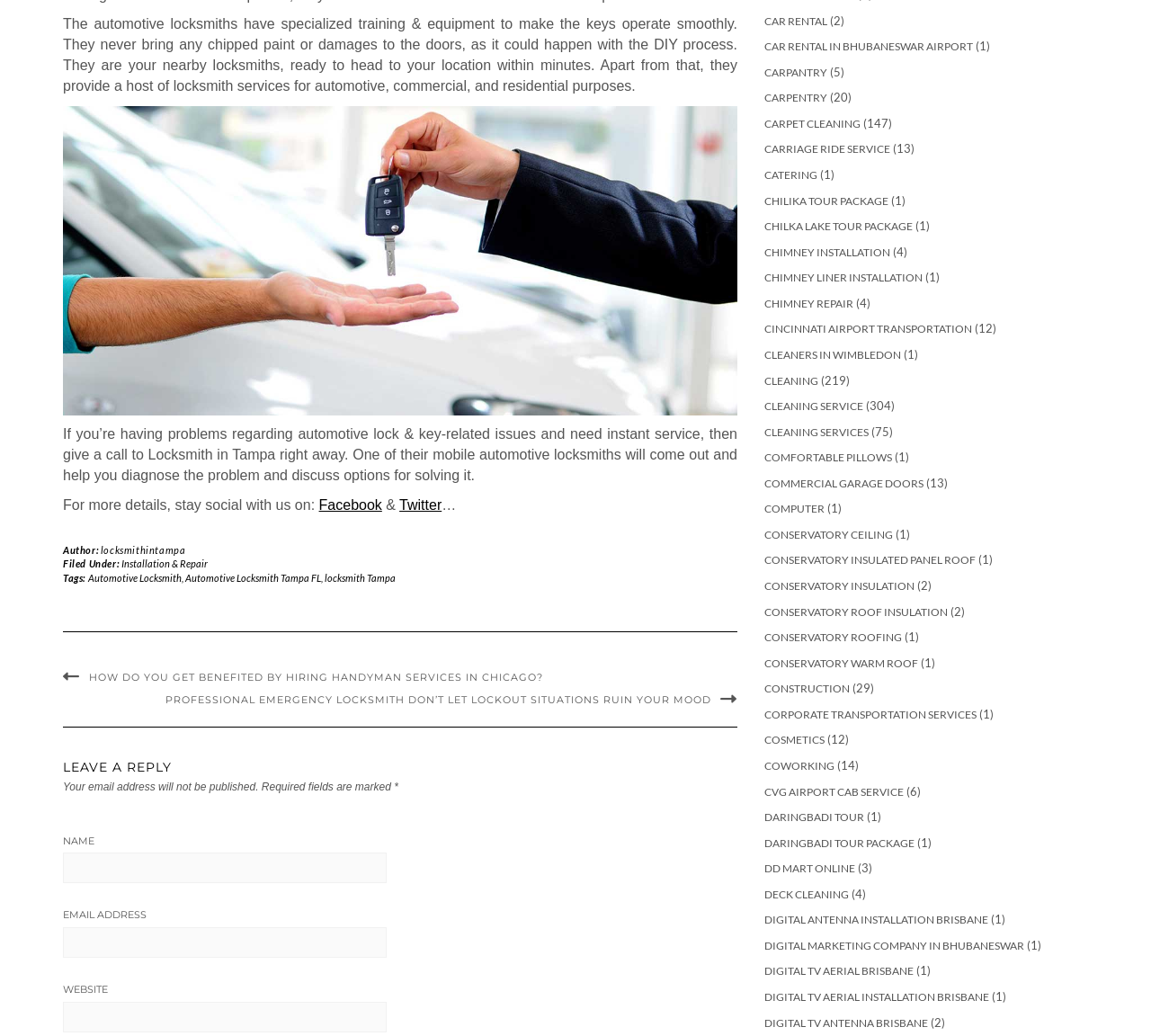Answer succinctly with a single word or phrase:
What is the purpose of the 'Leave a Reply' section?

To leave a comment